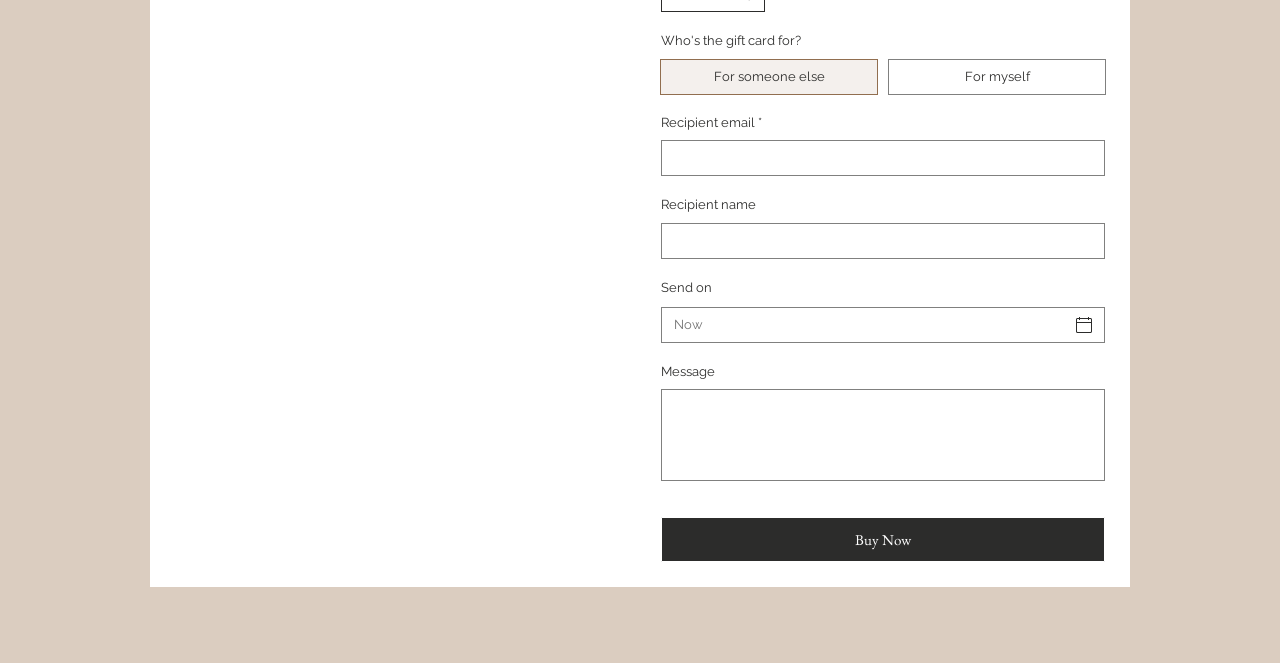Identify the bounding box of the UI element that matches this description: "JOURNAL".

[0.908, 0.356, 0.947, 0.382]